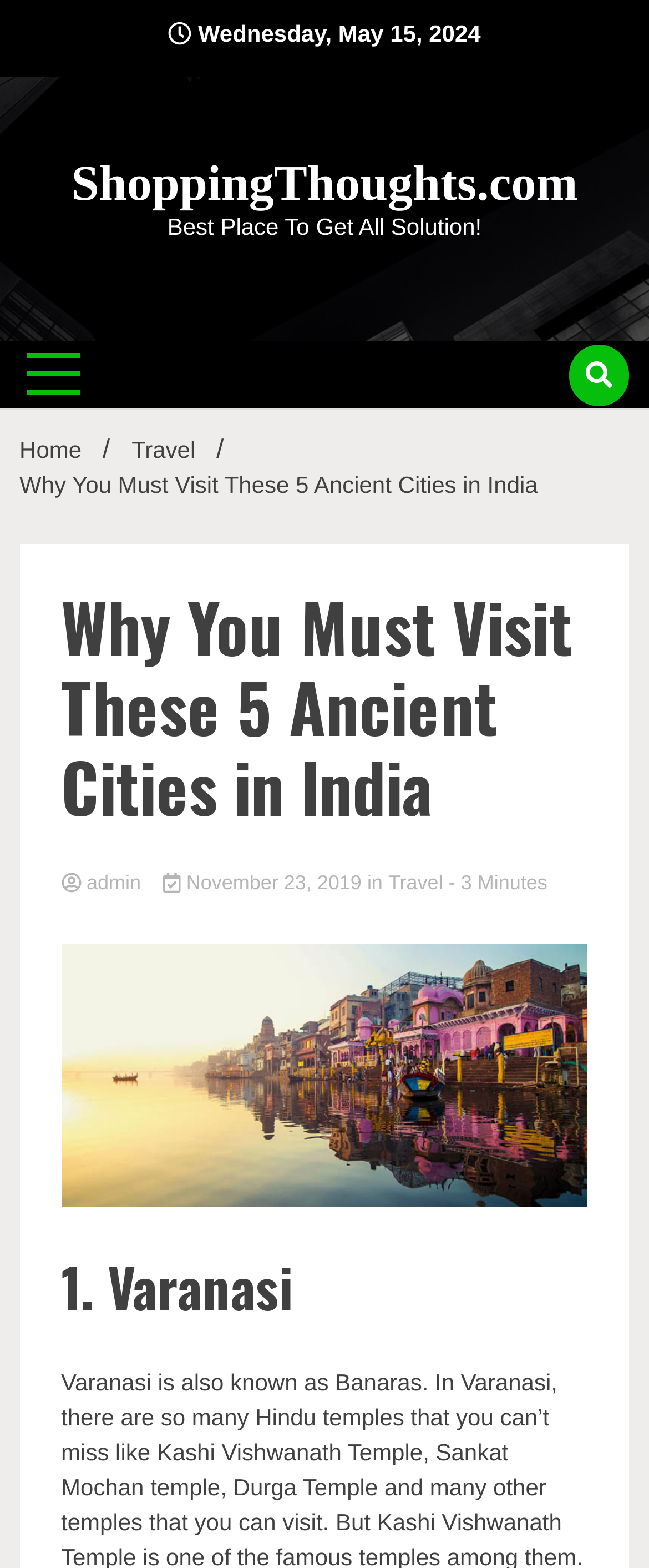Refer to the element description Home and identify the corresponding bounding box in the screenshot. Format the coordinates as (top-left x, top-left y, bottom-right x, bottom-right y) with values in the range of 0 to 1.

[0.03, 0.278, 0.126, 0.295]